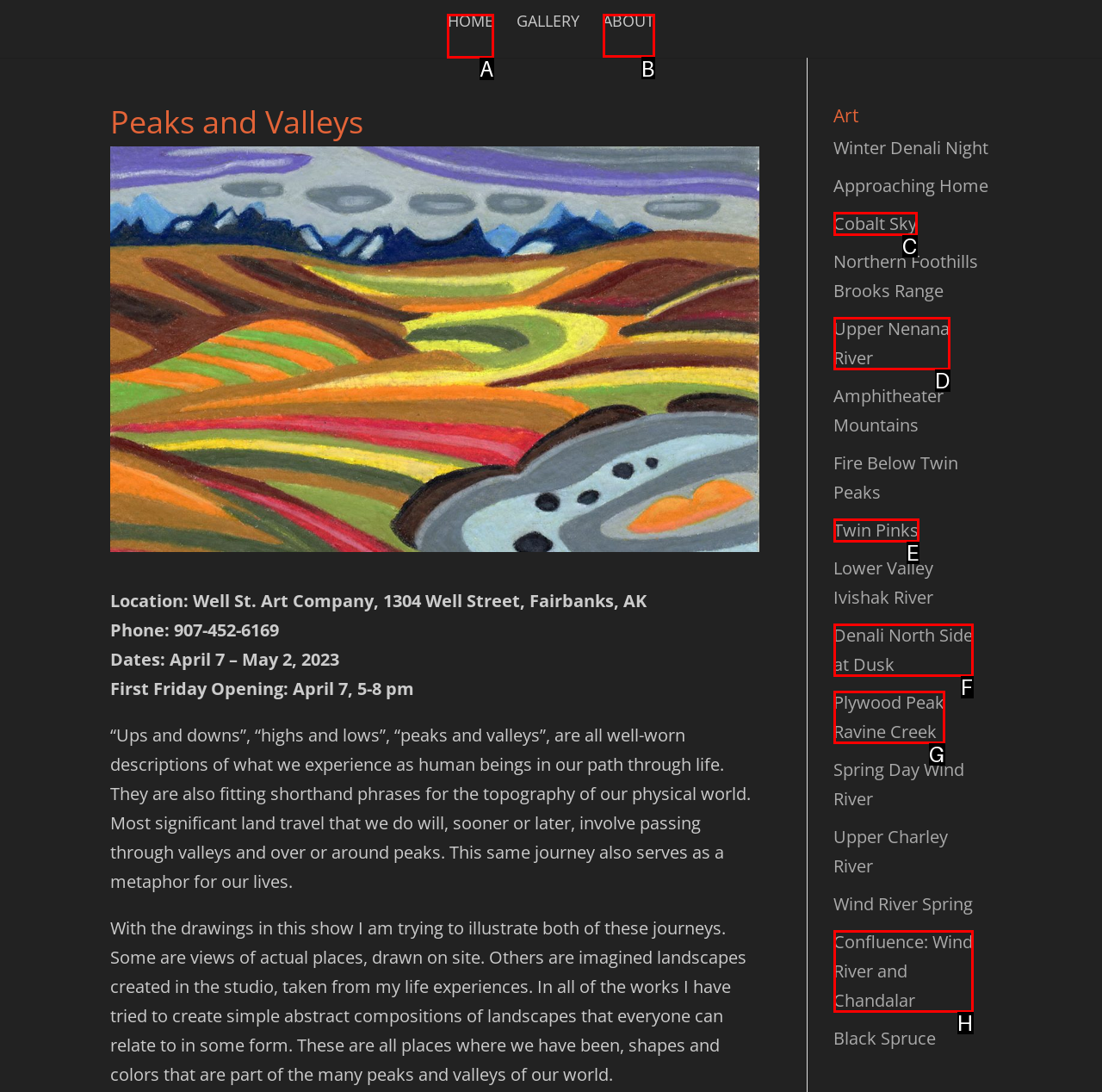Look at the highlighted elements in the screenshot and tell me which letter corresponds to the task: Click the HOME link.

A